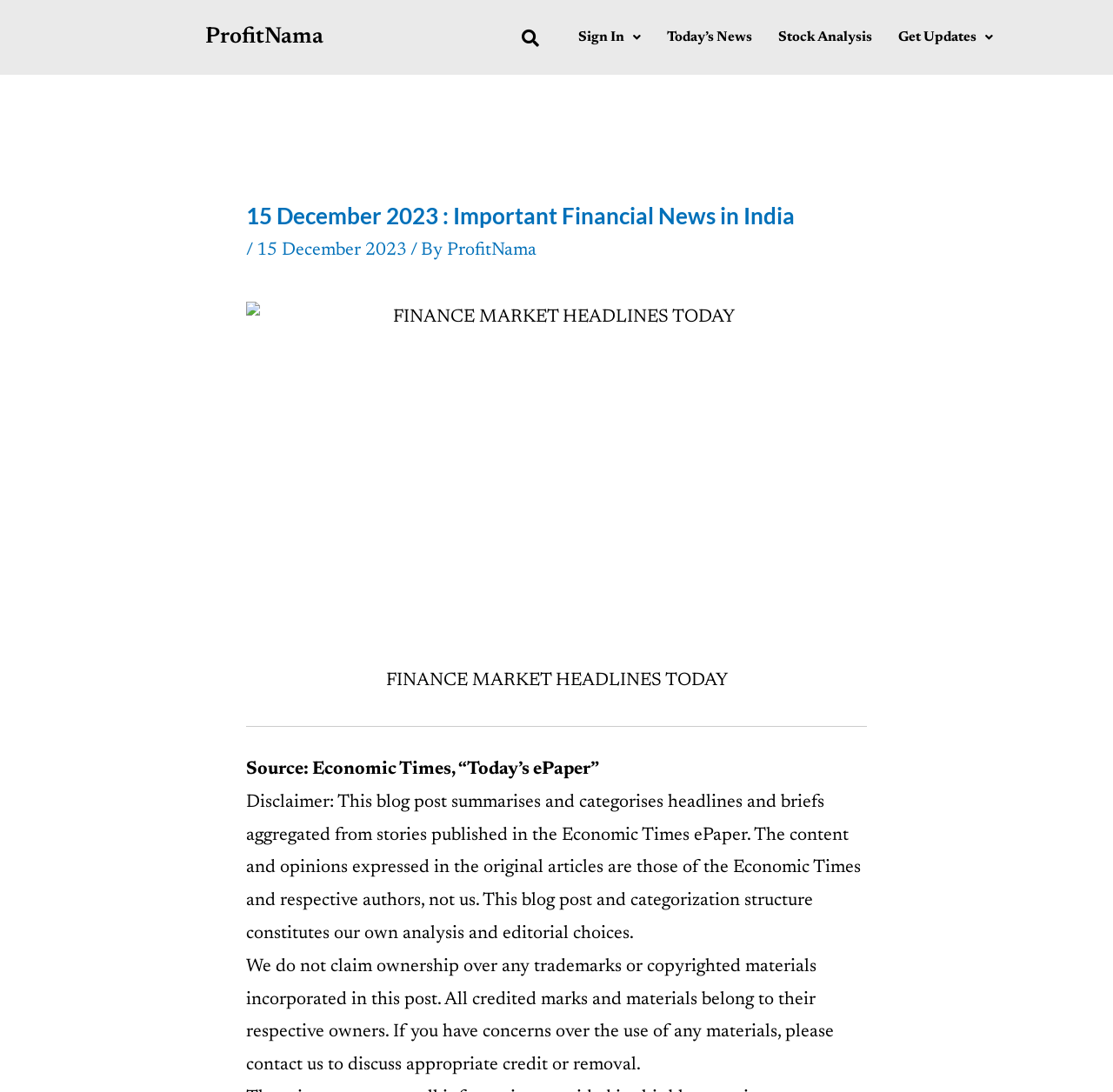Explain in detail what you observe on this webpage.

The webpage is a financial news website, with the main title "15 December 2023 : Important Financial News in India" prominently displayed at the top. Below the title, there is a search bar with a "Search" label, allowing users to search for specific news articles. To the right of the search bar, there are four links: "Sign In", "Today's News", "Stock Analysis", and "Get Updates", each with a small icon.

Below the top navigation bar, there is a large header section that takes up most of the page width. The header section contains a heading with the same title as the page, followed by a date link "15 December 2023" and a "By" label, which is then followed by a link to "ProfitNama". 

To the right of the header section, there is a large image with a caption "FINANCE MARKET HEADLINES TODAY". Below the image, there is a horizontal separator line, followed by a text block that credits the source of the news articles as the Economic Times ePaper. 

The main content of the webpage is a long block of text that summarizes and categorizes financial news headlines from the Economic Times ePaper. The text is divided into two paragraphs, with the first paragraph explaining the purpose of the blog post and the second paragraph providing a disclaimer about the ownership of trademarks and copyrighted materials used in the post.